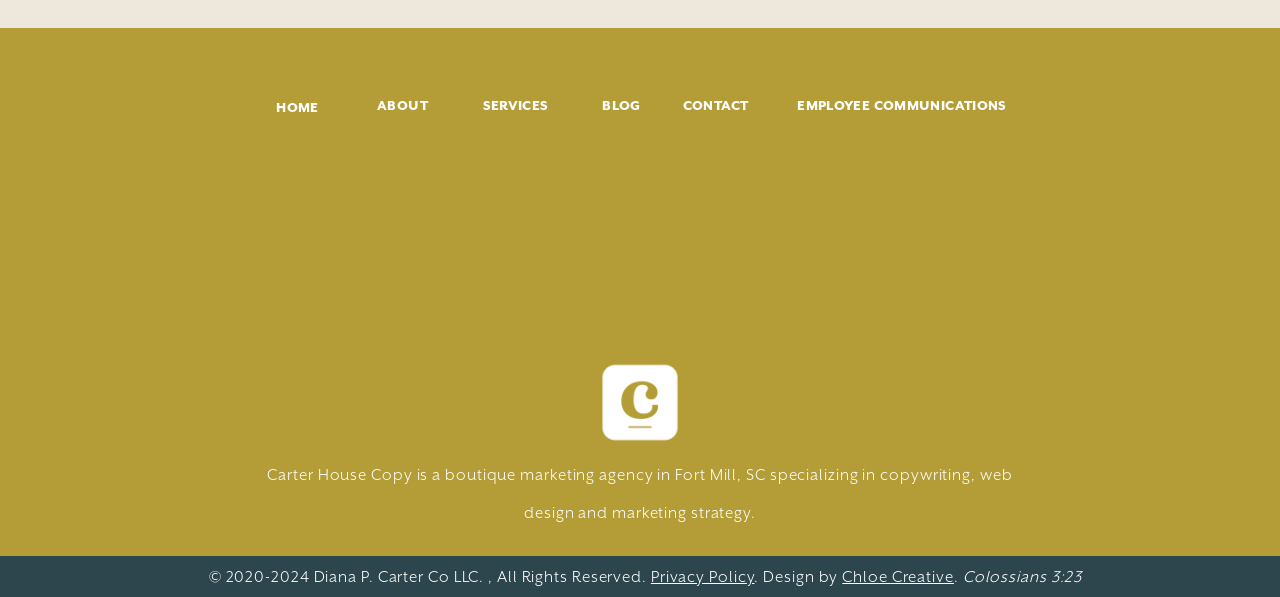Please provide a one-word or phrase answer to the question: 
How many navigation links are at the top of the page?

5